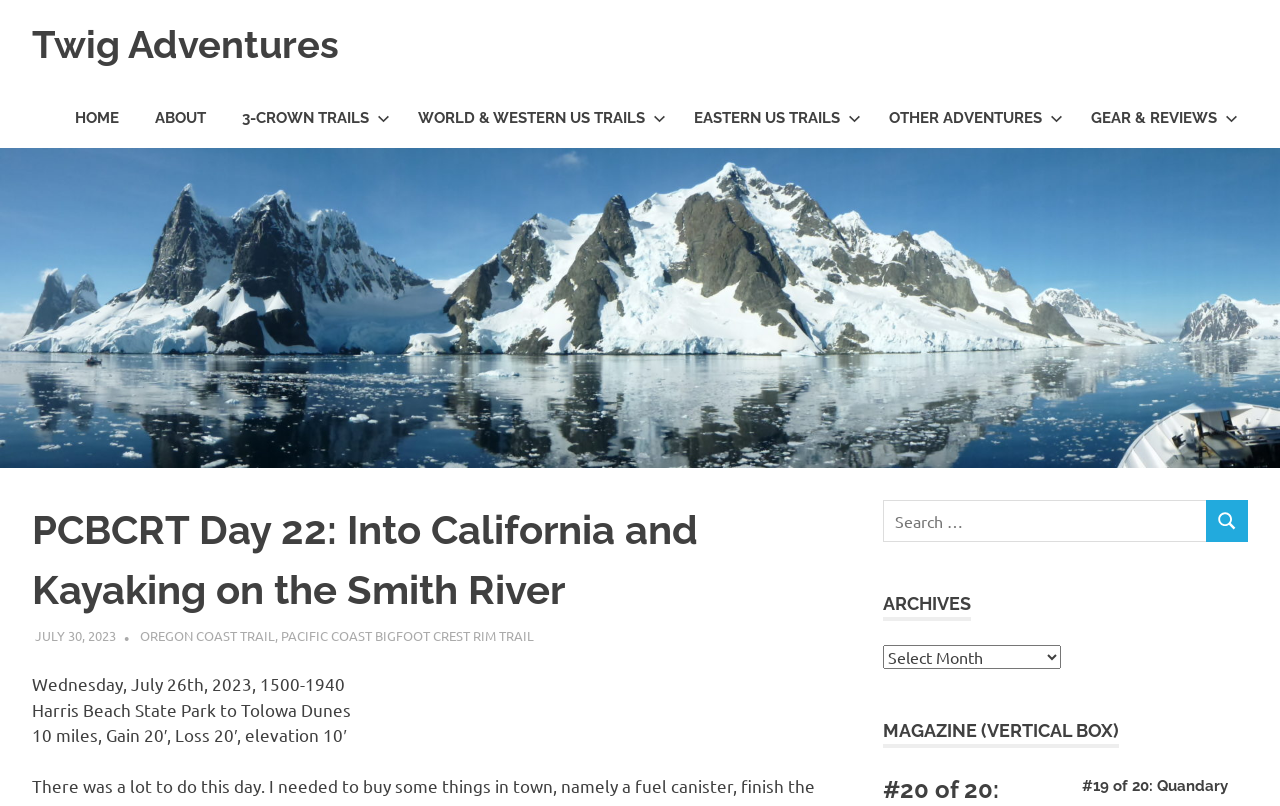What is the distance of the hike mentioned on the webpage?
Answer the question with just one word or phrase using the image.

10 miles